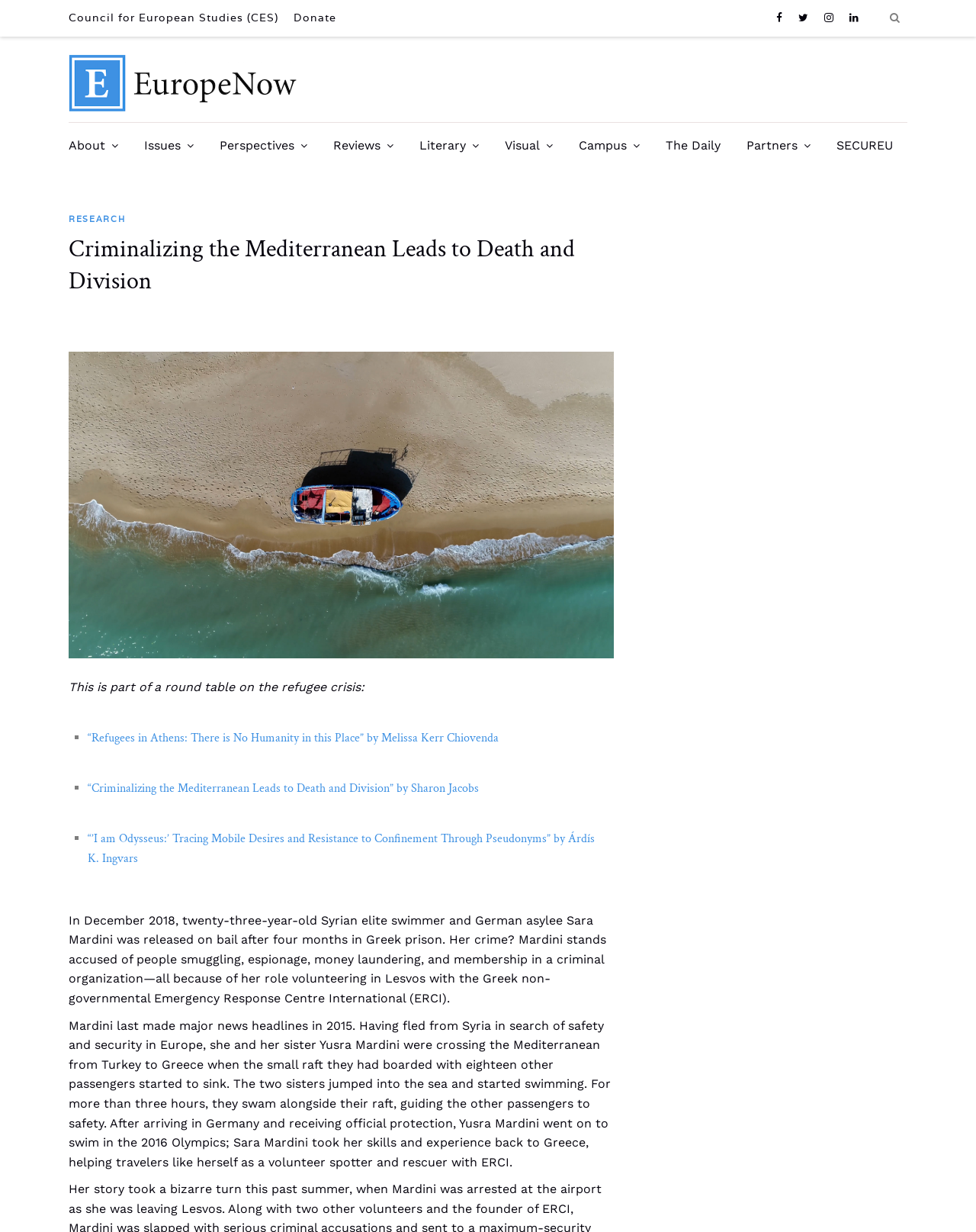Show me the bounding box coordinates of the clickable region to achieve the task as per the instruction: "Donate to EuropeNow".

[0.293, 0.002, 0.352, 0.027]